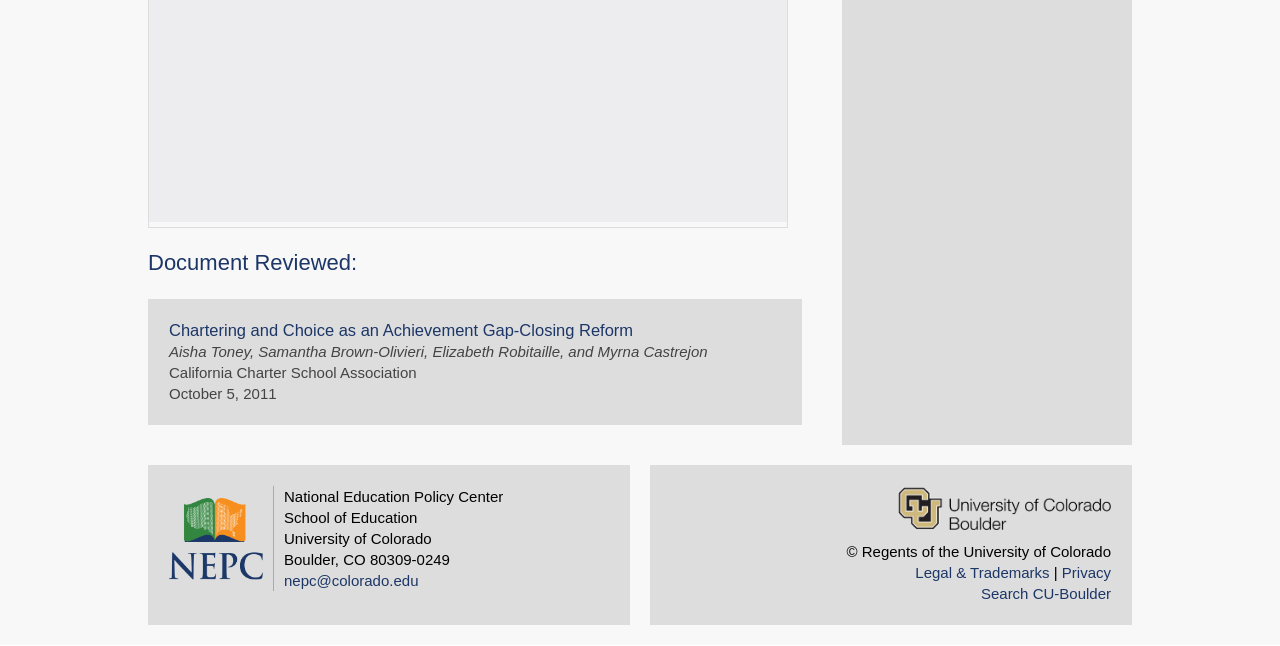What is the publication date of the reviewed document?
Respond with a short answer, either a single word or a phrase, based on the image.

October 5, 2011